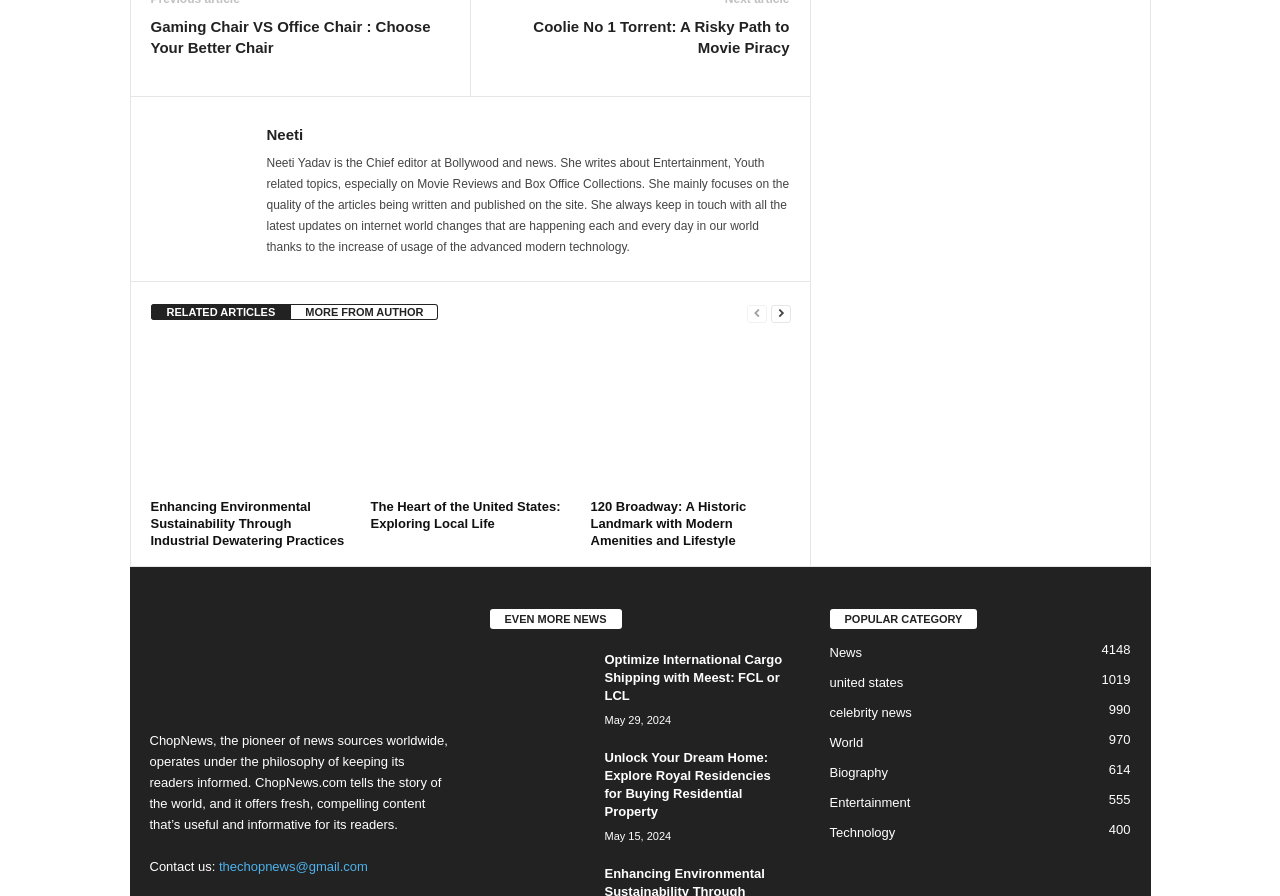Using the element description: "MORE FROM AUTHOR", determine the bounding box coordinates. The coordinates should be in the format [left, top, right, bottom], with values between 0 and 1.

[0.228, 0.34, 0.343, 0.357]